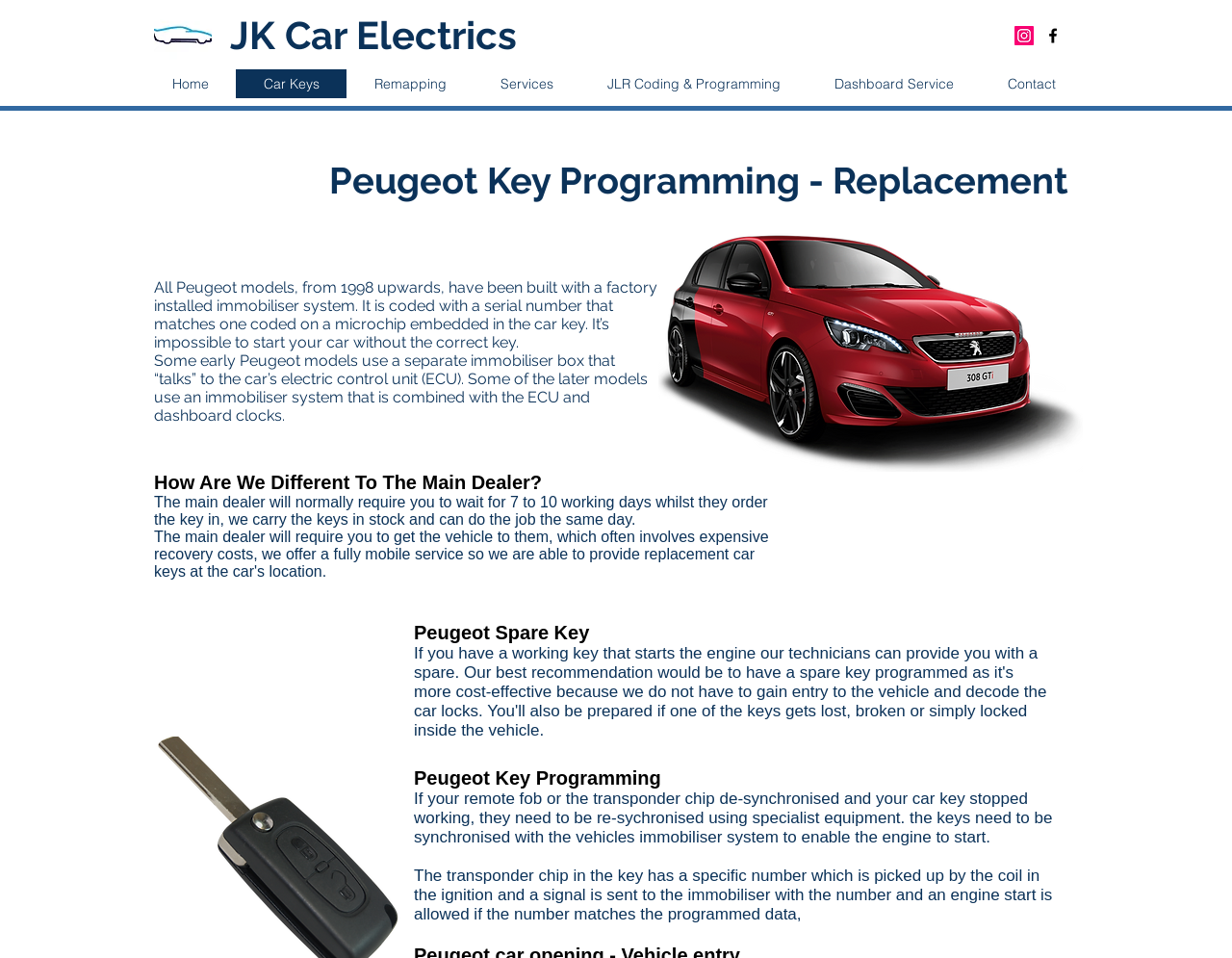Specify the bounding box coordinates of the element's region that should be clicked to achieve the following instruction: "Contact JK Car Electrics". The bounding box coordinates consist of four float numbers between 0 and 1, in the format [left, top, right, bottom].

[0.796, 0.072, 0.879, 0.103]